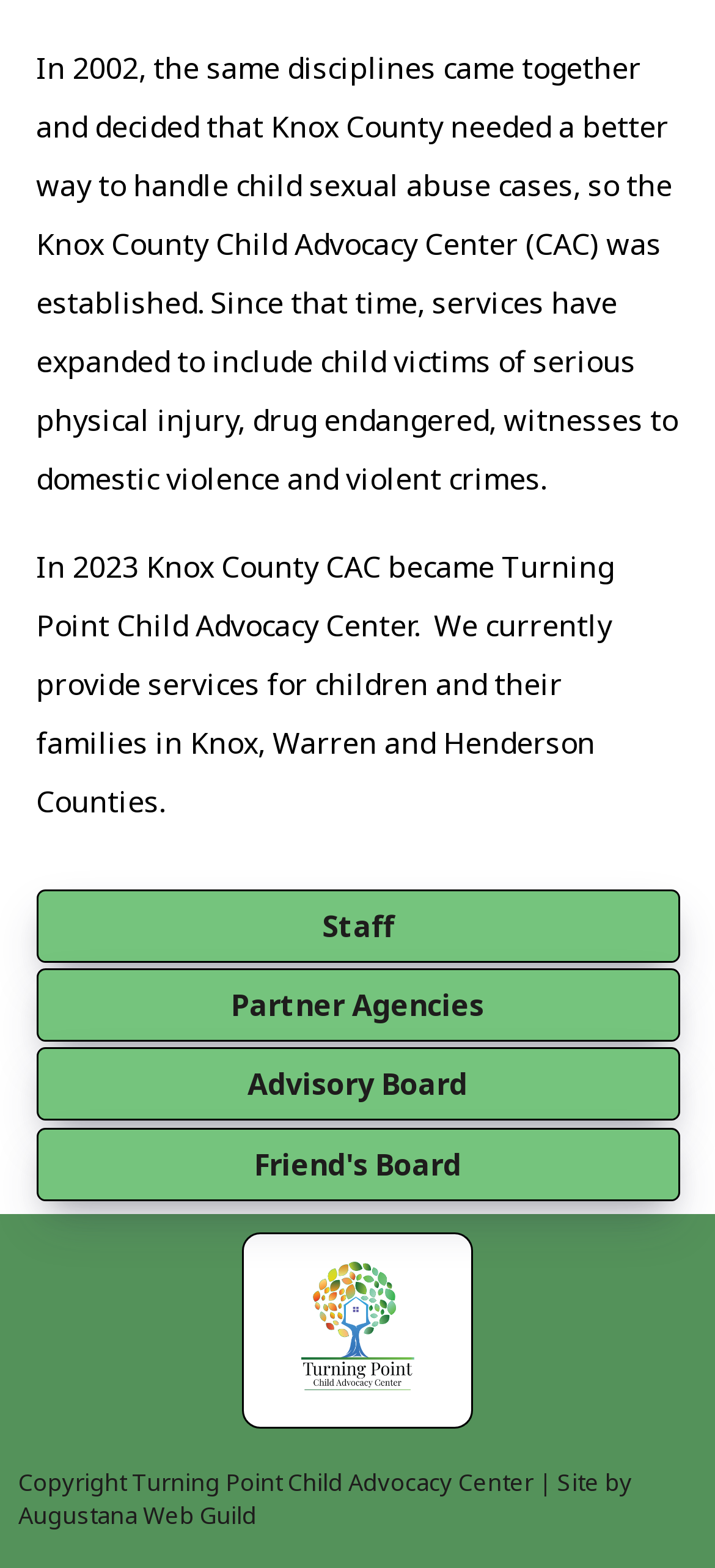Identify the bounding box coordinates for the UI element mentioned here: "Augustana Web Guild". Provide the coordinates as four float values between 0 and 1, i.e., [left, top, right, bottom].

[0.026, 0.956, 0.359, 0.977]